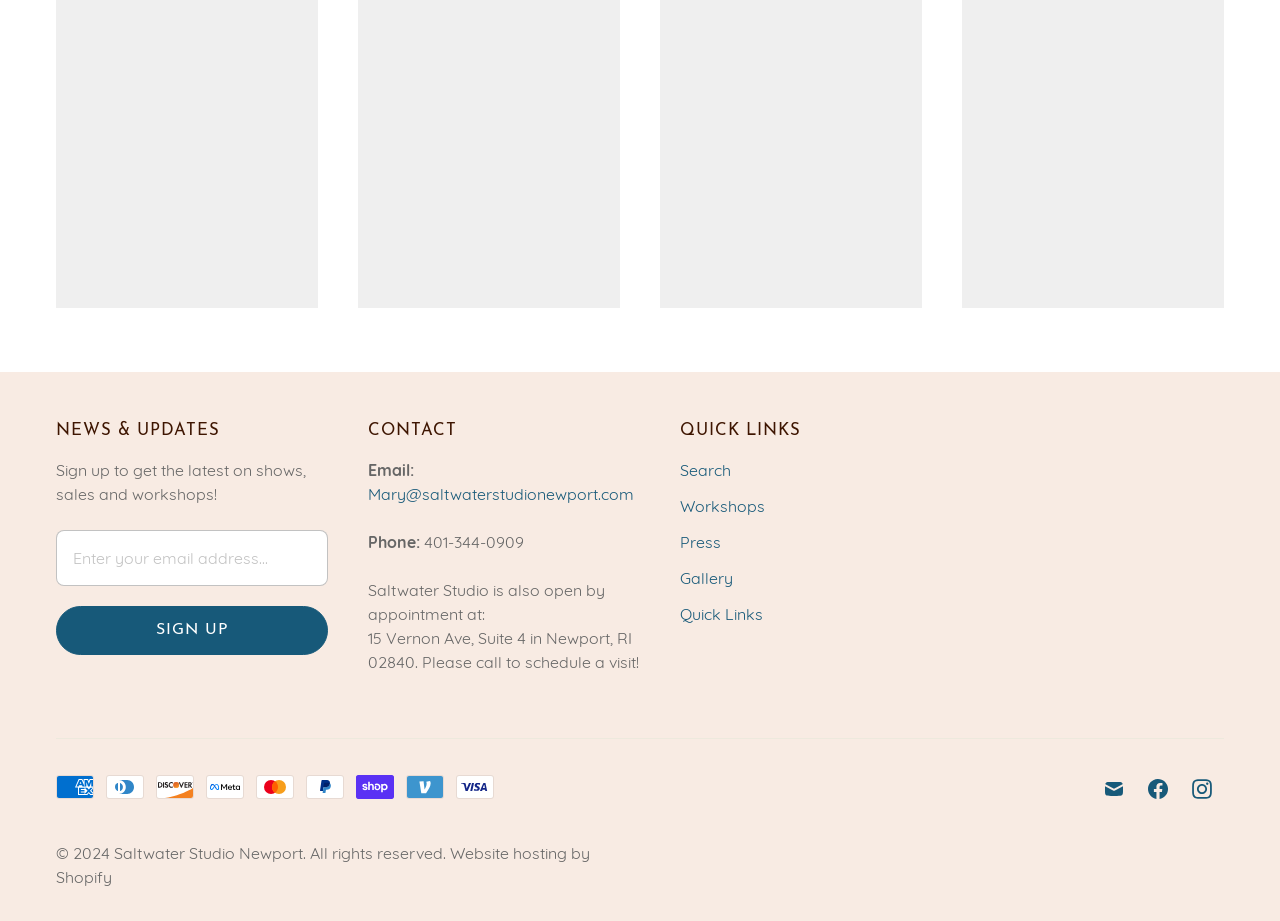Using a single word or phrase, answer the following question: 
What is the purpose of the textbox?

Enter email address